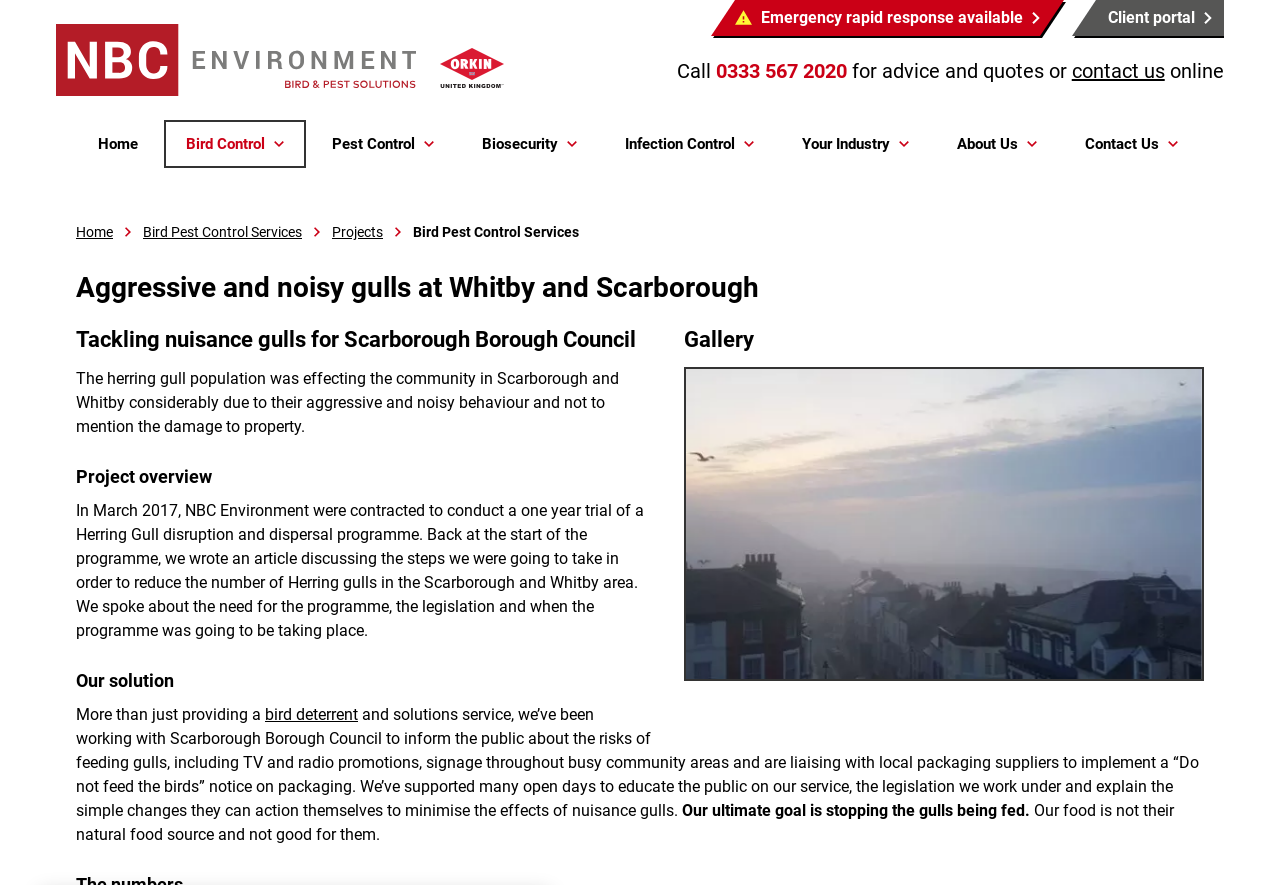Identify the bounding box coordinates of the area that should be clicked in order to complete the given instruction: "Call the phone number". The bounding box coordinates should be four float numbers between 0 and 1, i.e., [left, top, right, bottom].

[0.544, 0.067, 0.646, 0.094]